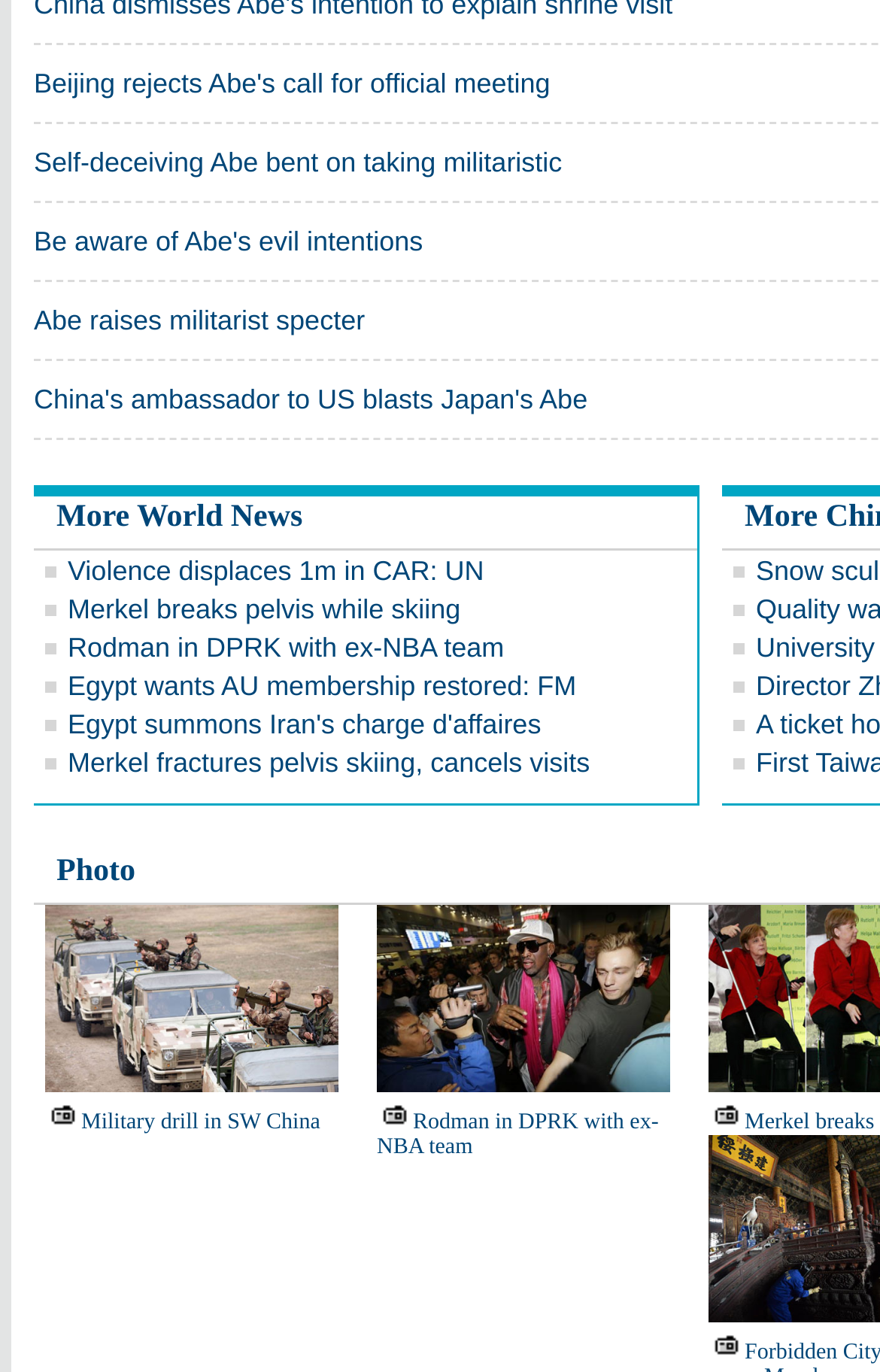What is the topic of the first link?
Using the image, give a concise answer in the form of a single word or short phrase.

Beijing rejects Abe's call